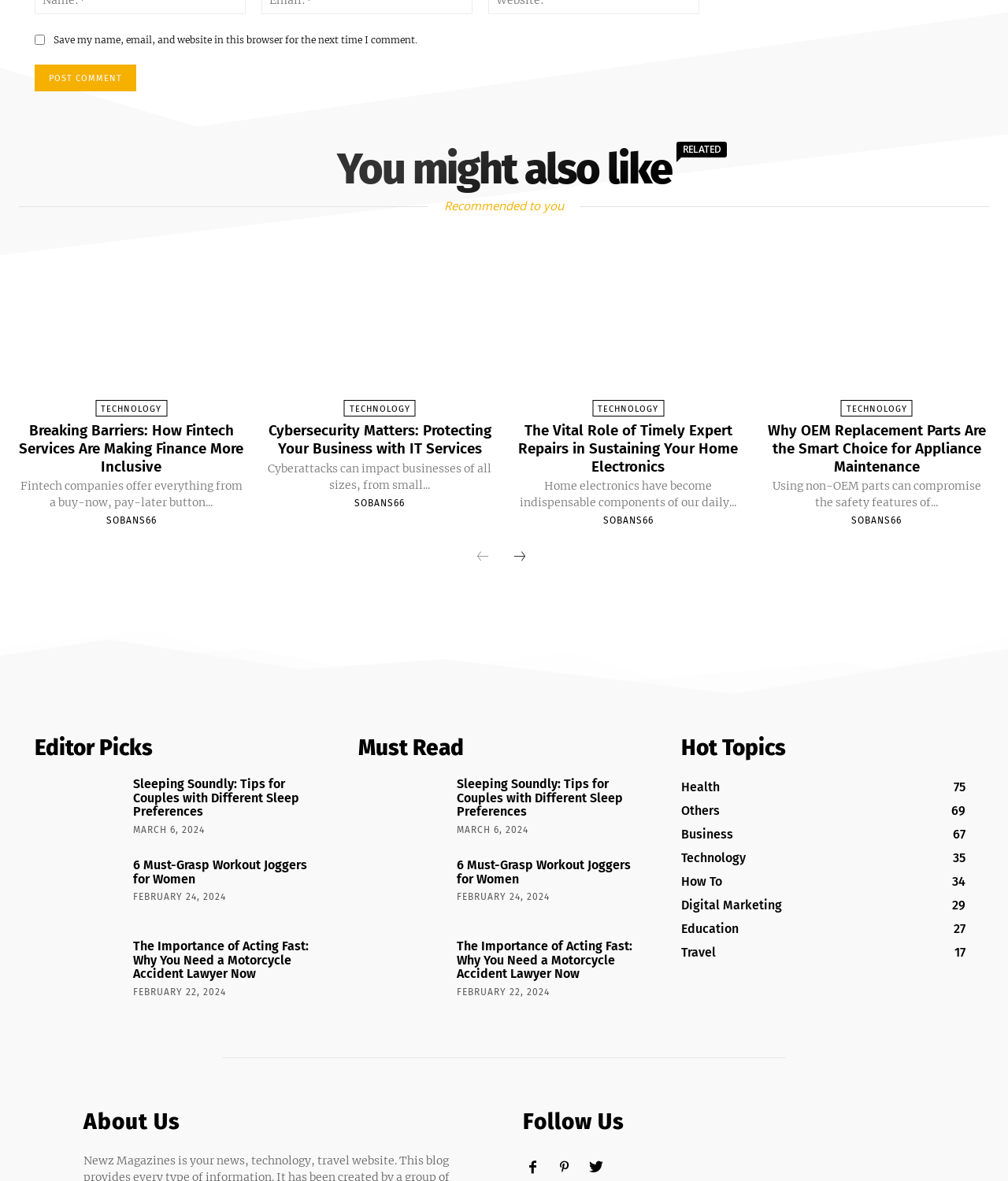Locate the bounding box coordinates of the clickable region to complete the following instruction: "Follow on Technology."

[0.095, 0.339, 0.166, 0.353]